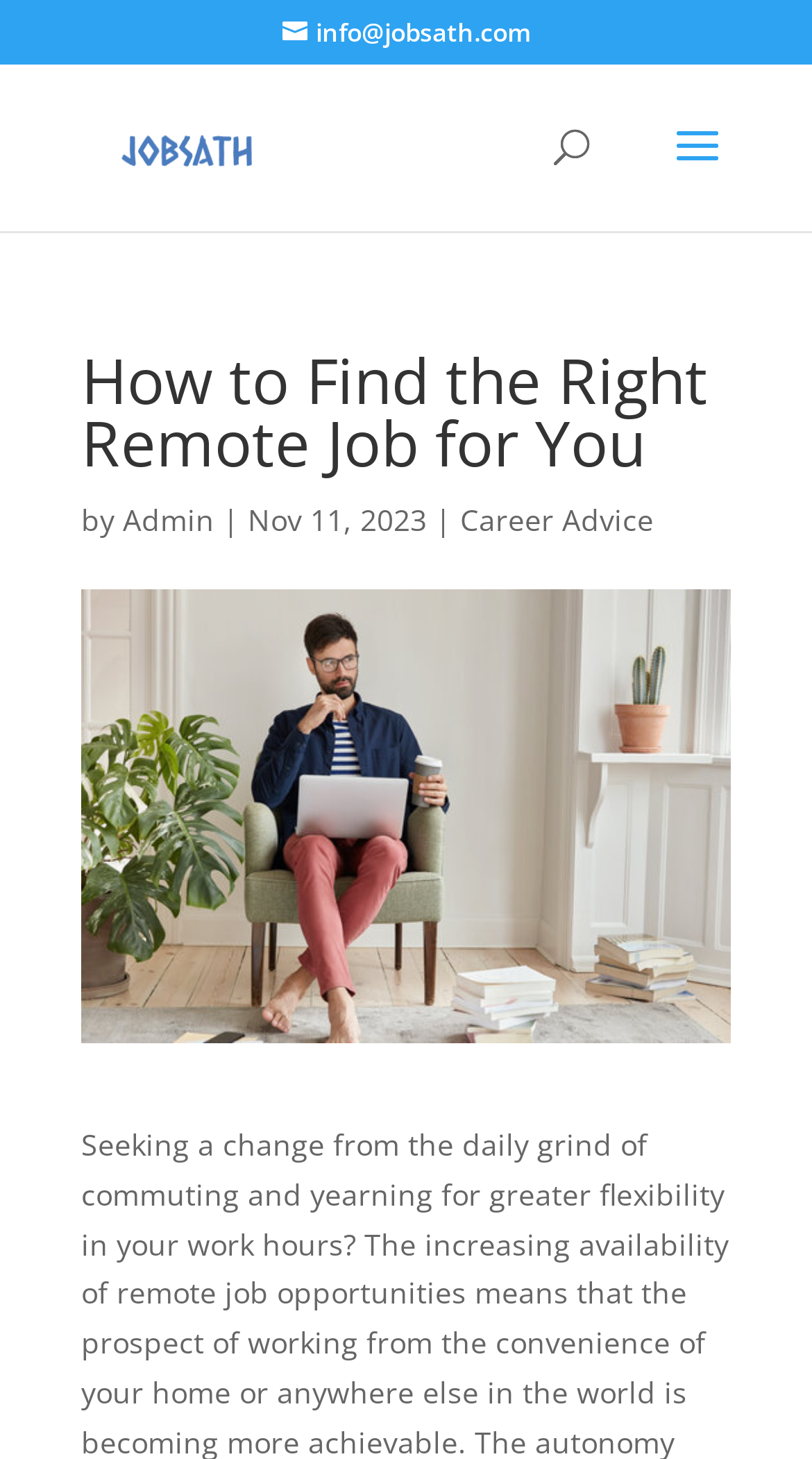Examine the screenshot and answer the question in as much detail as possible: What is the purpose of the search box?

The search box is located at the top center of the webpage, with a bounding box coordinate of [0.463, 0.044, 0.823, 0.046], and it is labeled as 'Search for:', indicating that it is used to search for jobs on the website.